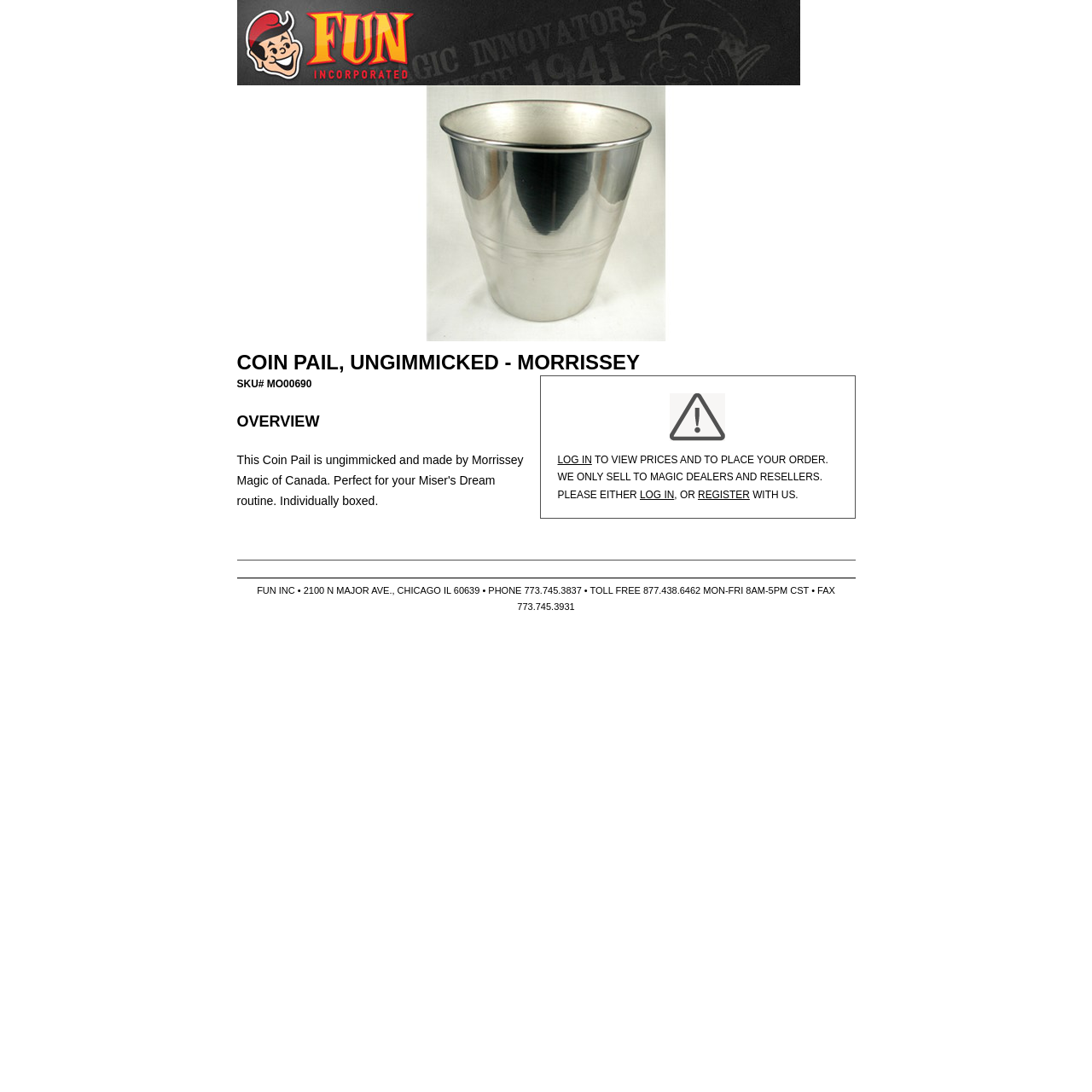What is the SKU number of the product?
Answer the question with a thorough and detailed explanation.

I found the answer by looking at the StaticText element 'SKU#' and the adjacent StaticText element 'MO00690', which indicates that MO00690 is the SKU number of the product.